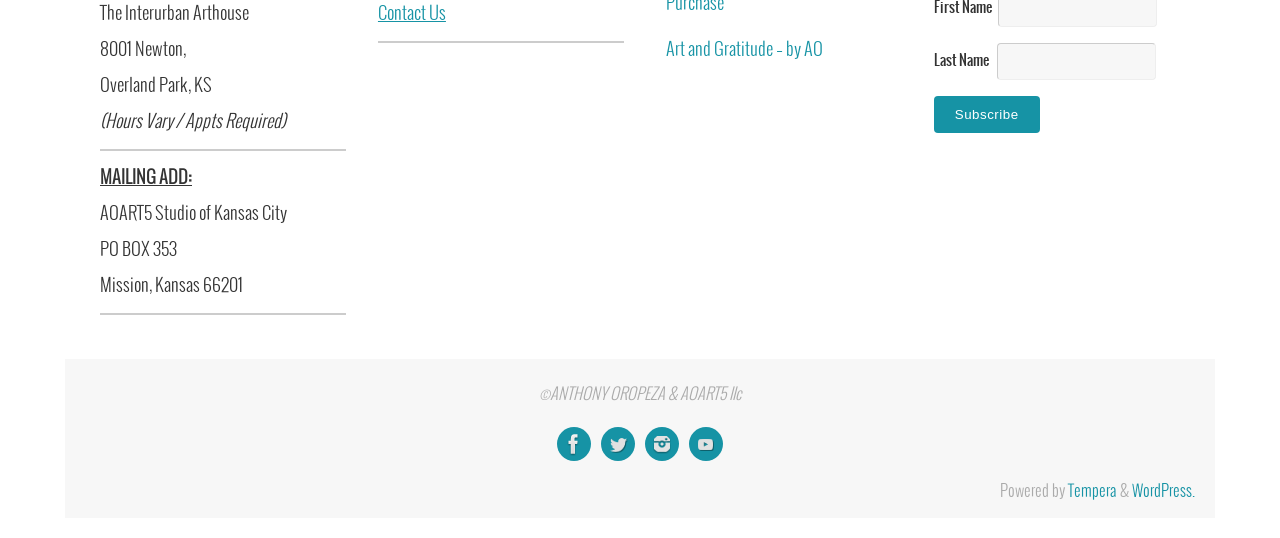Using the description: "title="YouTube"", identify the bounding box of the corresponding UI element in the screenshot.

[0.538, 0.793, 0.565, 0.856]